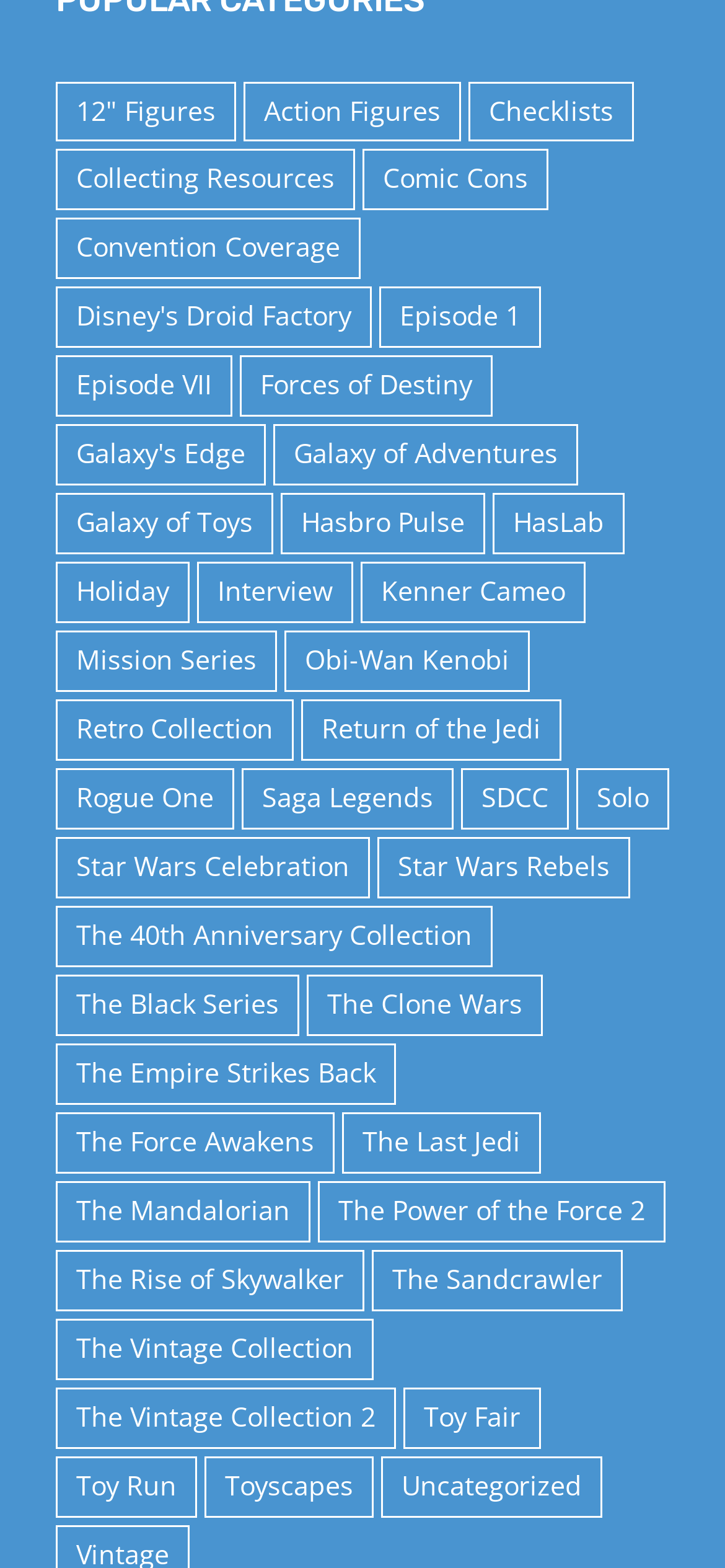Find the bounding box coordinates of the clickable element required to execute the following instruction: "View the BORA image". Provide the coordinates as four float numbers between 0 and 1, i.e., [left, top, right, bottom].

None